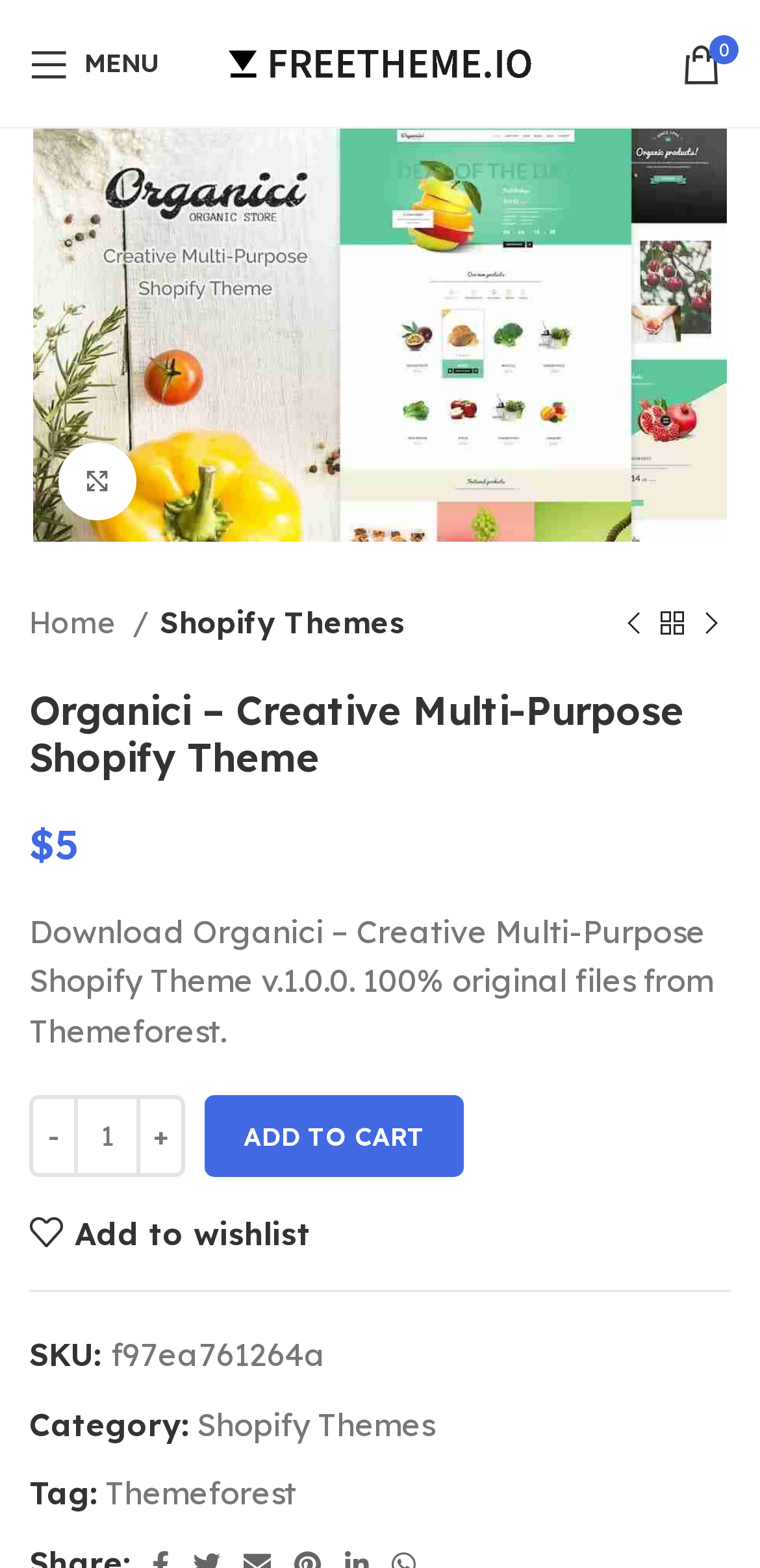Using the details in the image, give a detailed response to the question below:
What is the name of the Shopify theme?

The name of the Shopify theme can be found in the heading element, which is 'Organici – Creative Multi-Purpose Shopify Theme'. This is also confirmed by the link text 'Organici – Creative Multi-Purpose Shopify Theme' inside the figure element.